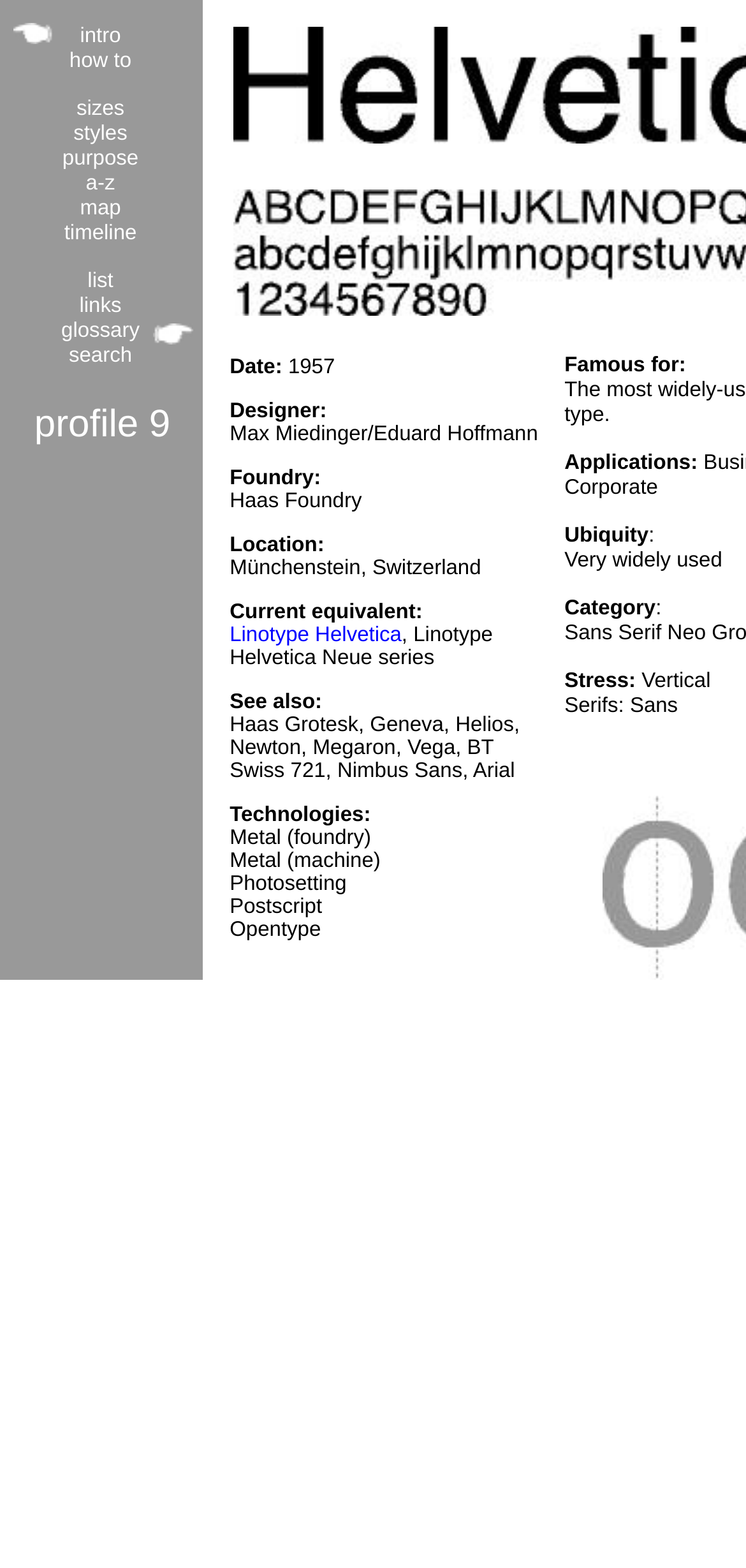What is the purpose of the website?
Carefully examine the image and provide a detailed answer to the question.

The answer can be inferred from the structure and content of the webpage, which lists typefaces by name, chronology, category, geography, usage, and ubiquity. The purpose of the website is likely a typographic history research project.